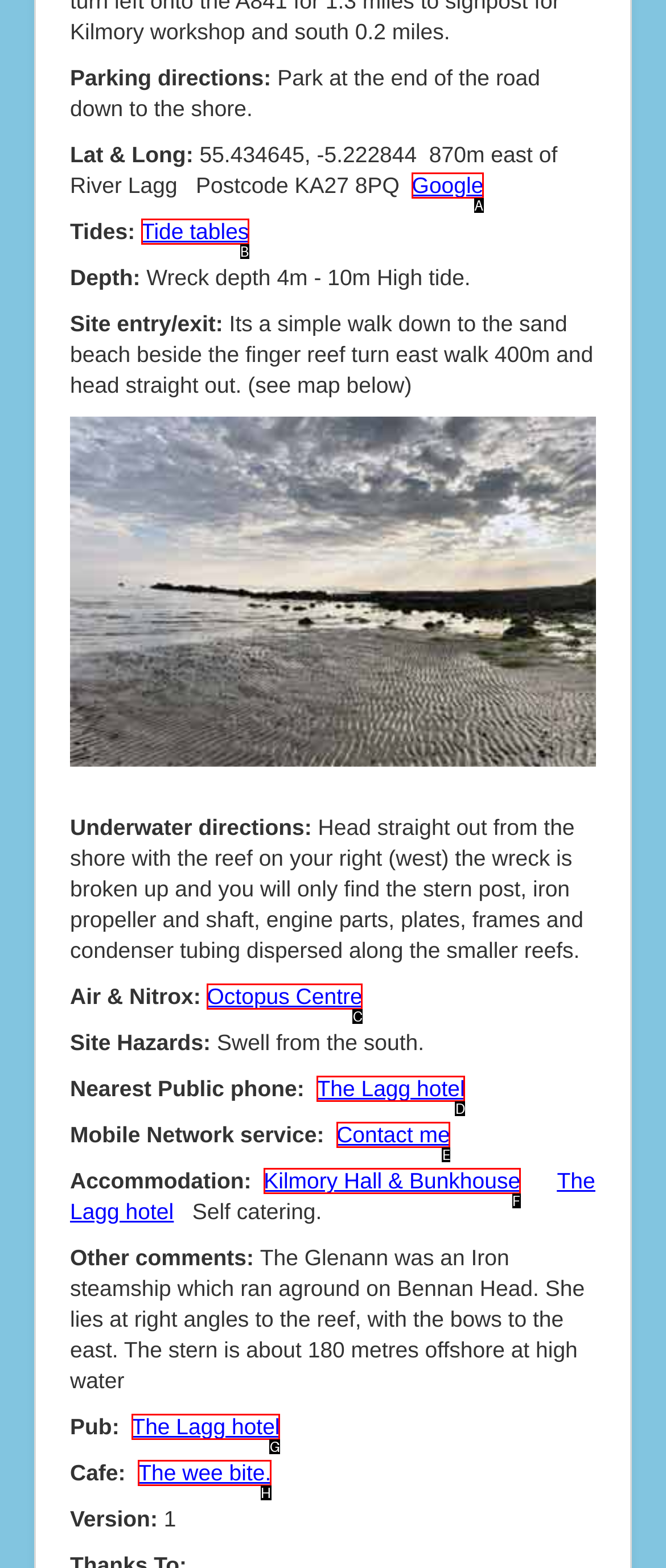Match the element description to one of the options: Kilmory Hall & Bunkhouse
Respond with the corresponding option's letter.

F